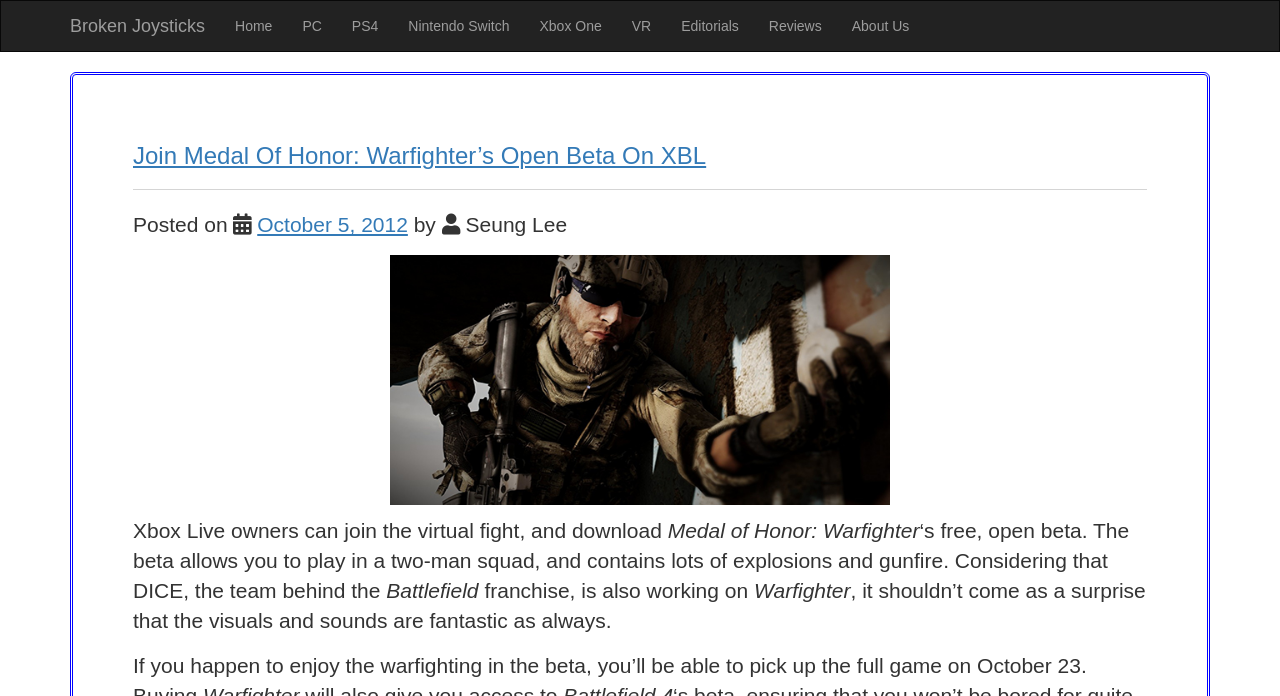Locate the bounding box coordinates of the area where you should click to accomplish the instruction: "Click on October 5, 2012".

[0.201, 0.307, 0.319, 0.34]